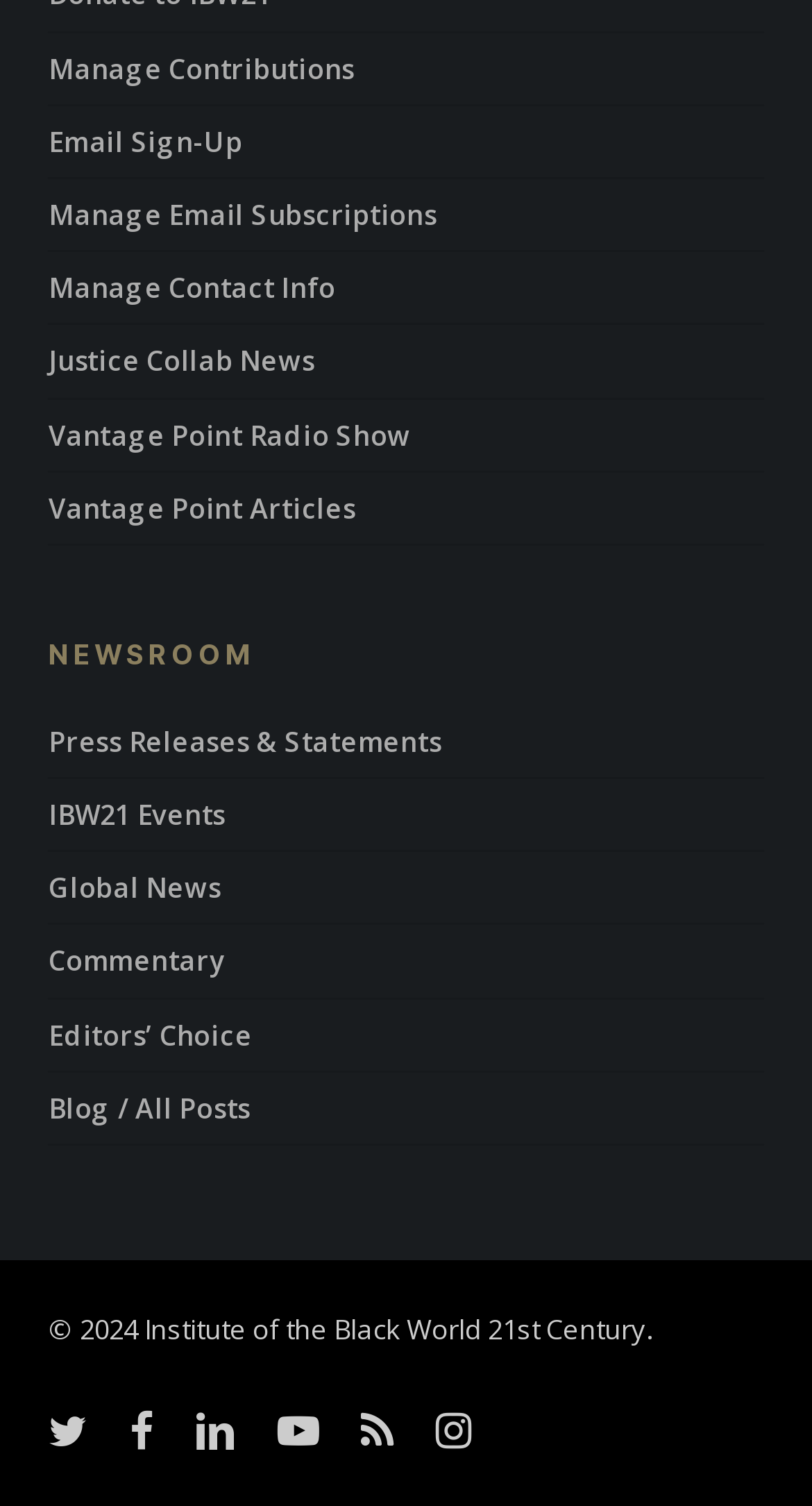Locate the bounding box coordinates of the element that should be clicked to execute the following instruction: "View Press Releases & Statements".

[0.06, 0.48, 0.94, 0.516]